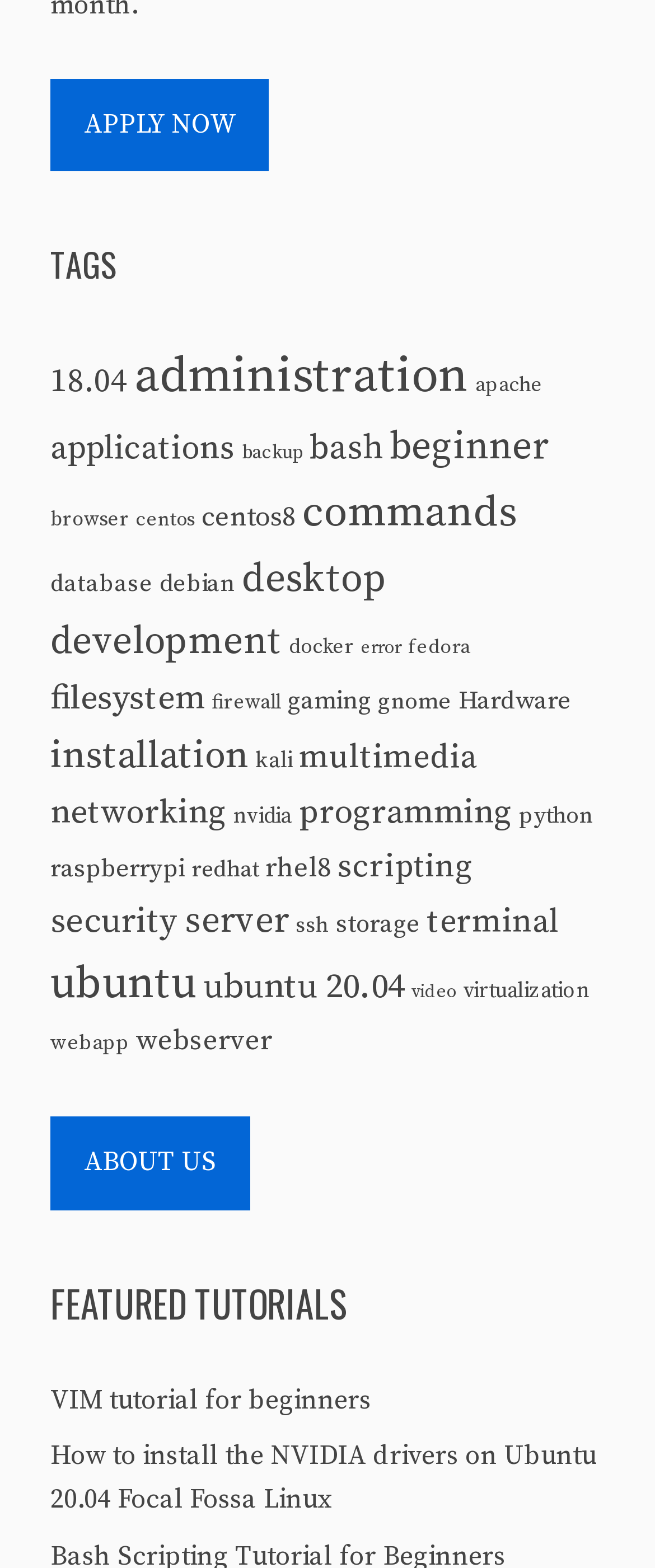What is the topic of the first featured tutorial?
Look at the image and provide a detailed response to the question.

I looked at the first link under the 'FEATURED TUTORIALS' section and found that it is a tutorial about VIM for beginners.